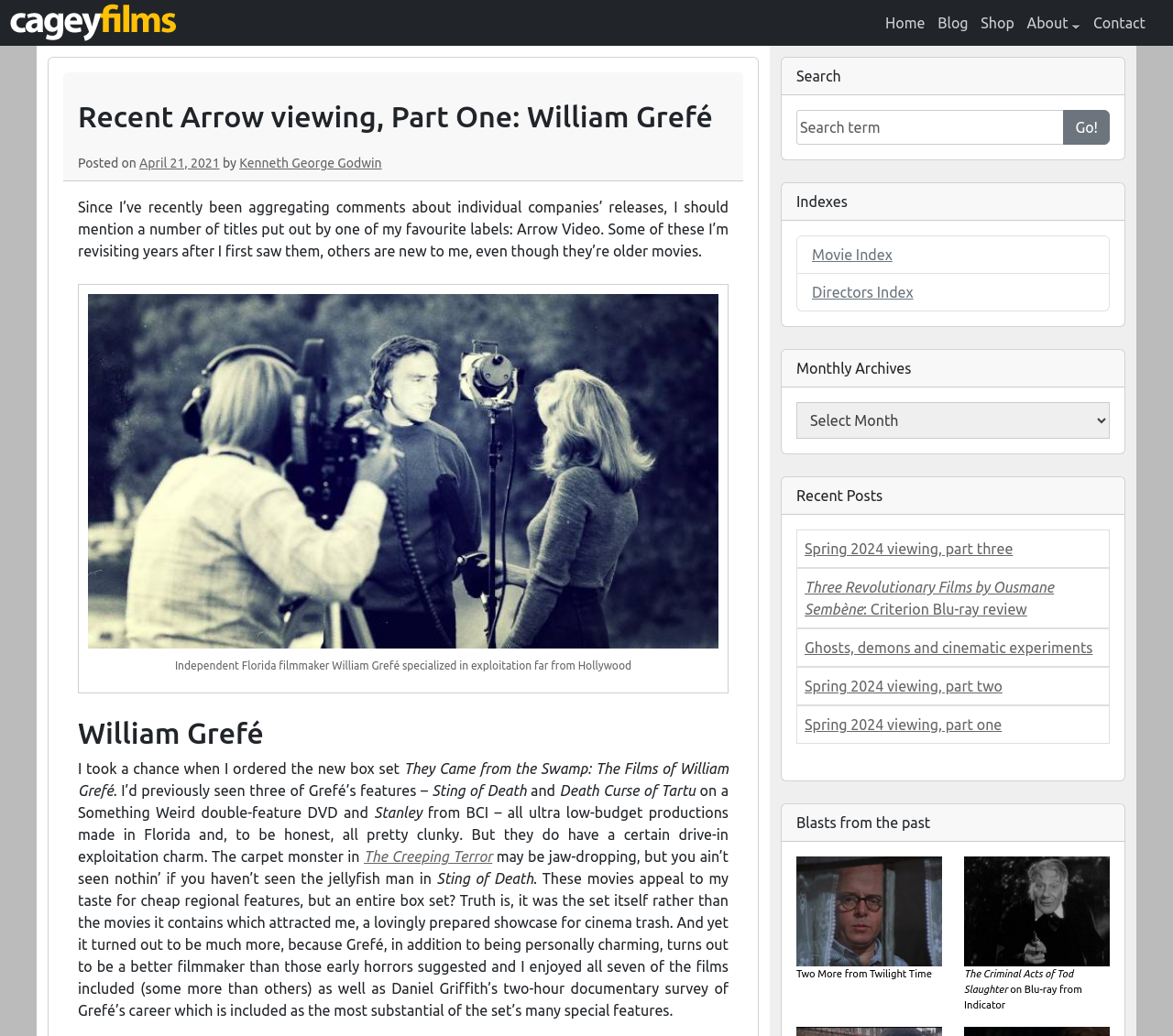Use a single word or phrase to answer the question:
What is the title of the blog post?

Recent Arrow viewing, Part One: William Grefé